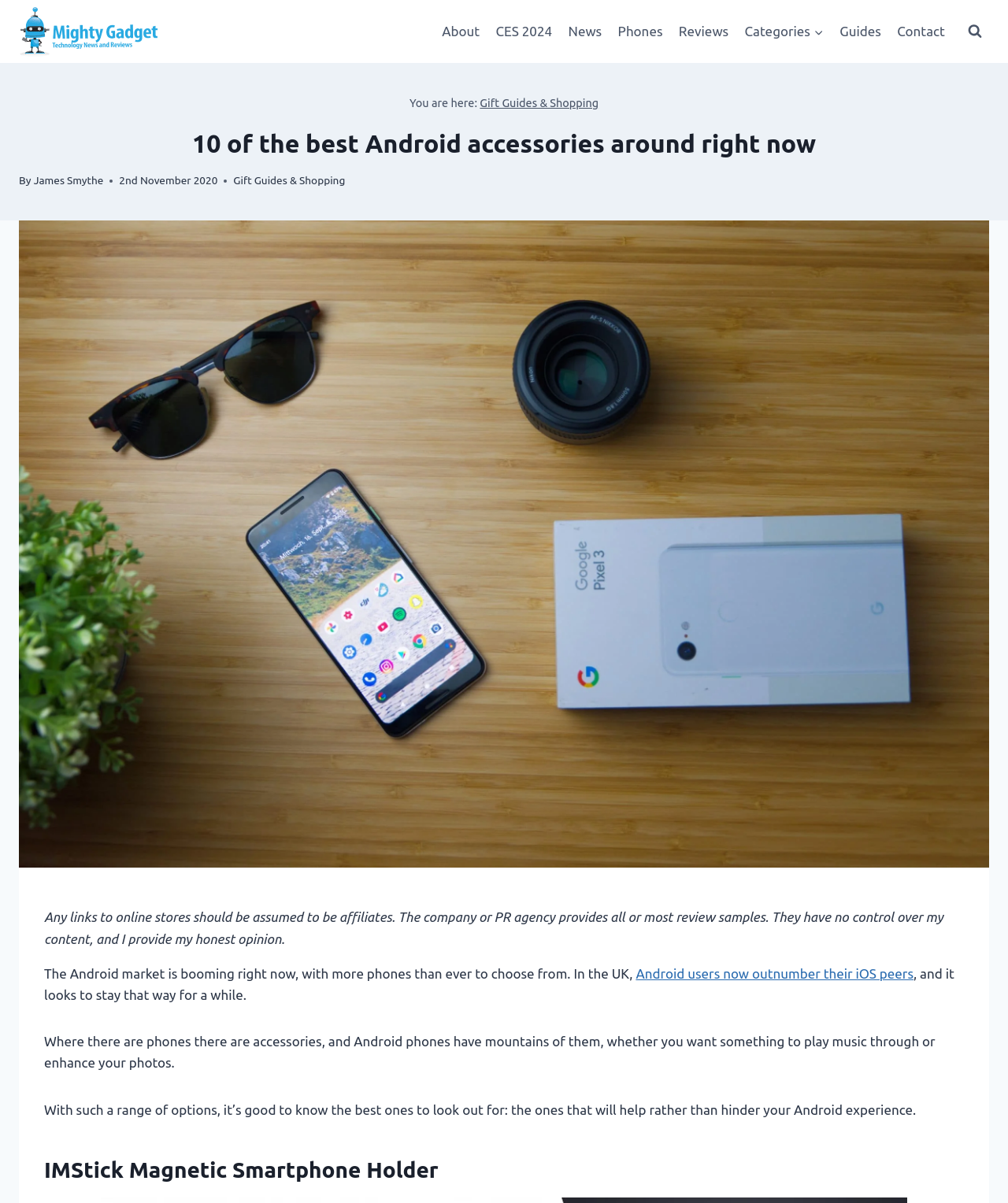Please determine the primary heading and provide its text.

10 of the best Android accessories around right now